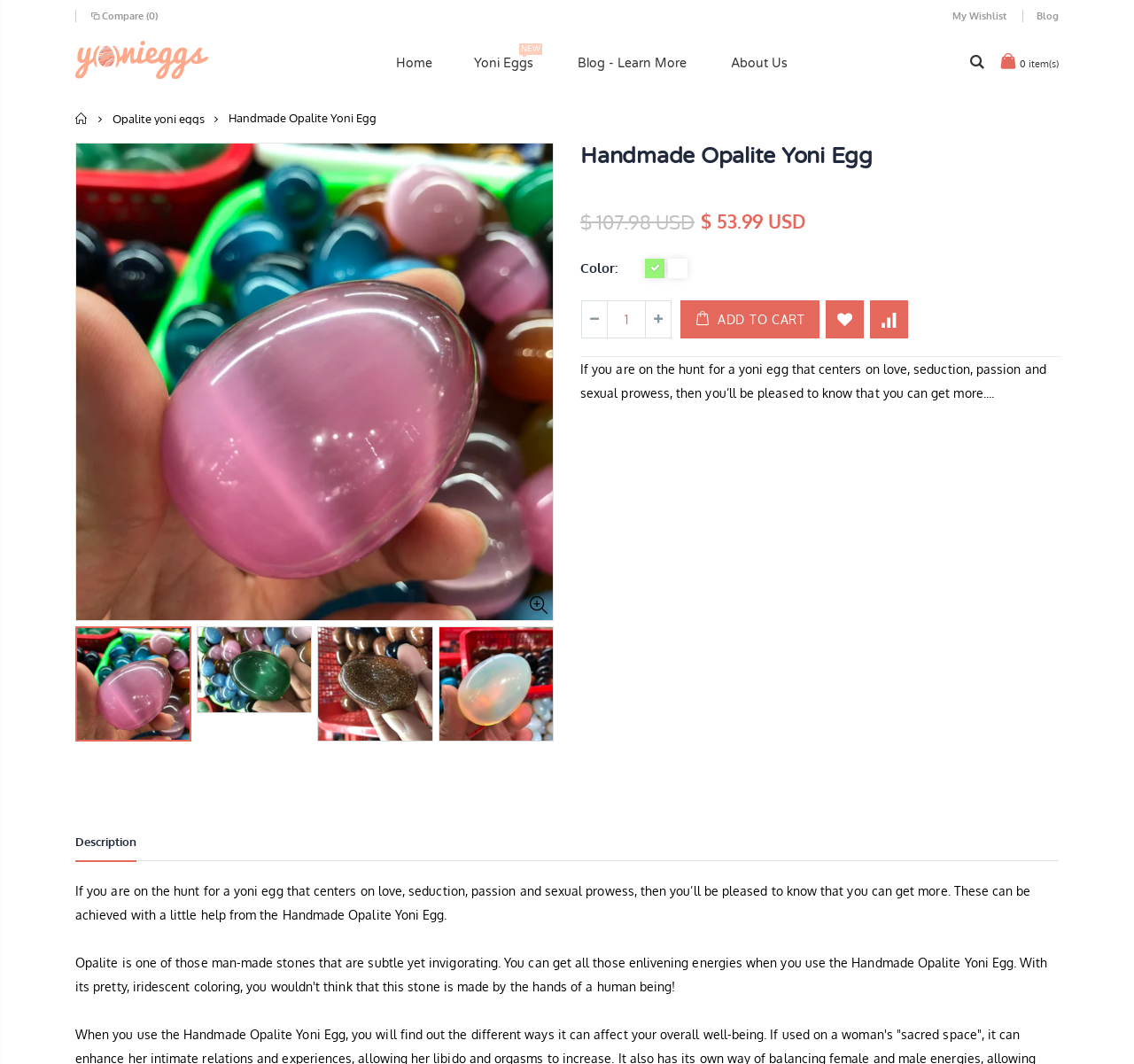Please identify the bounding box coordinates of the clickable area that will fulfill the following instruction: "Click on the 'Blog' link". The coordinates should be in the format of four float numbers between 0 and 1, i.e., [left, top, right, bottom].

[0.914, 0.005, 0.934, 0.025]